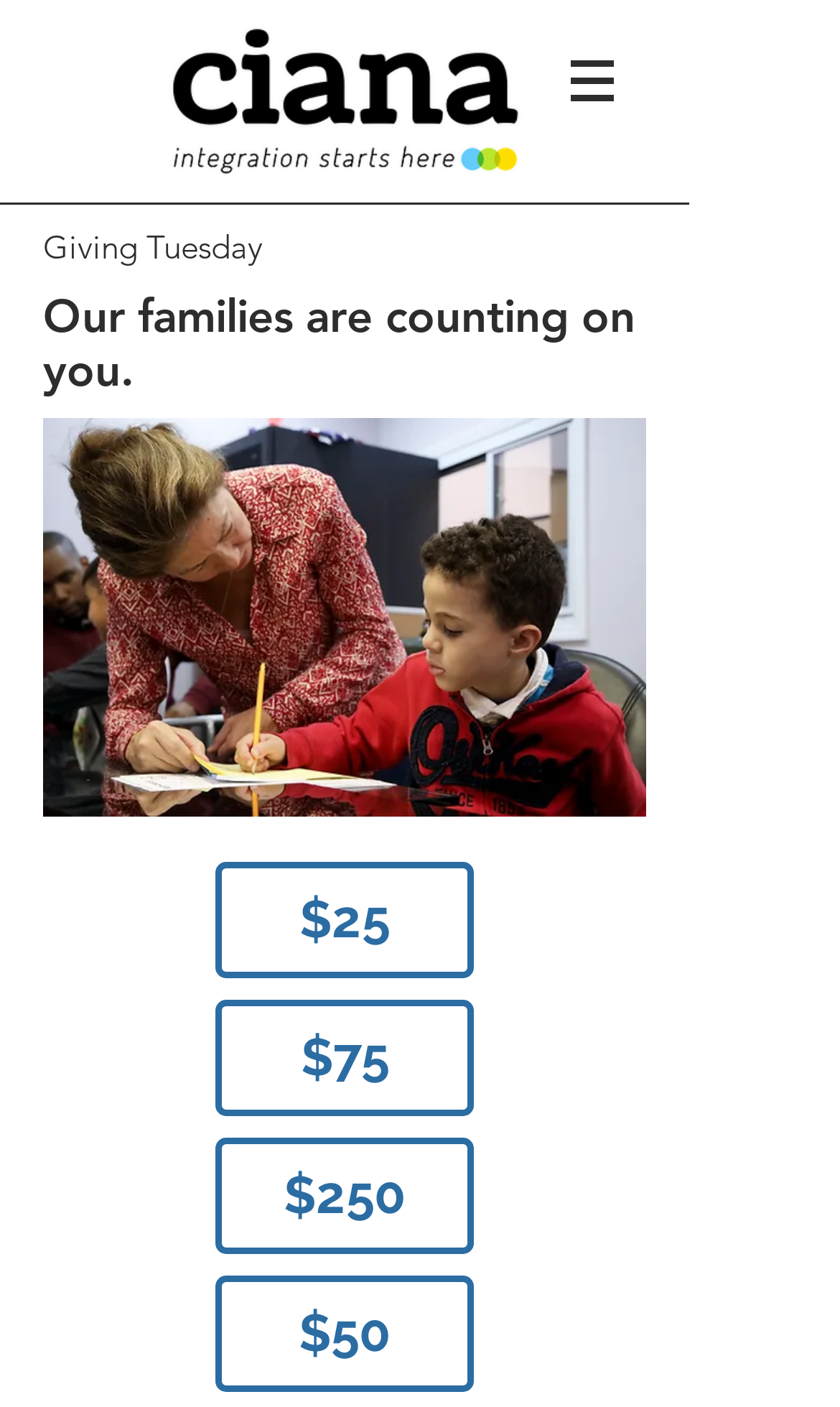Given the webpage screenshot, identify the bounding box of the UI element that matches this description: "Zoom guide here.".

None